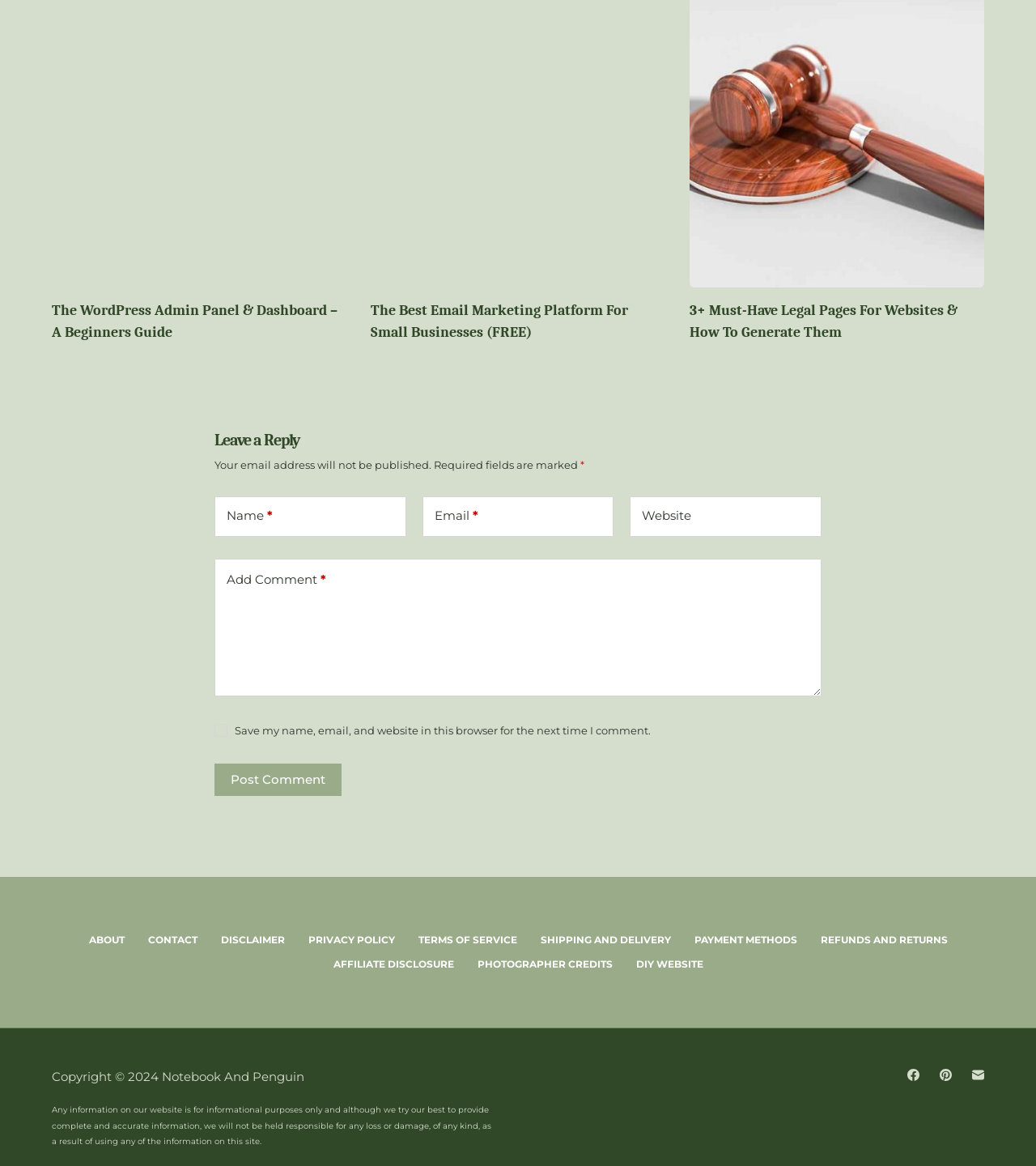Identify the bounding box coordinates for the UI element described as: "parent_node: Add Comment name="d0d1d2e518"".

[0.207, 0.479, 0.793, 0.597]